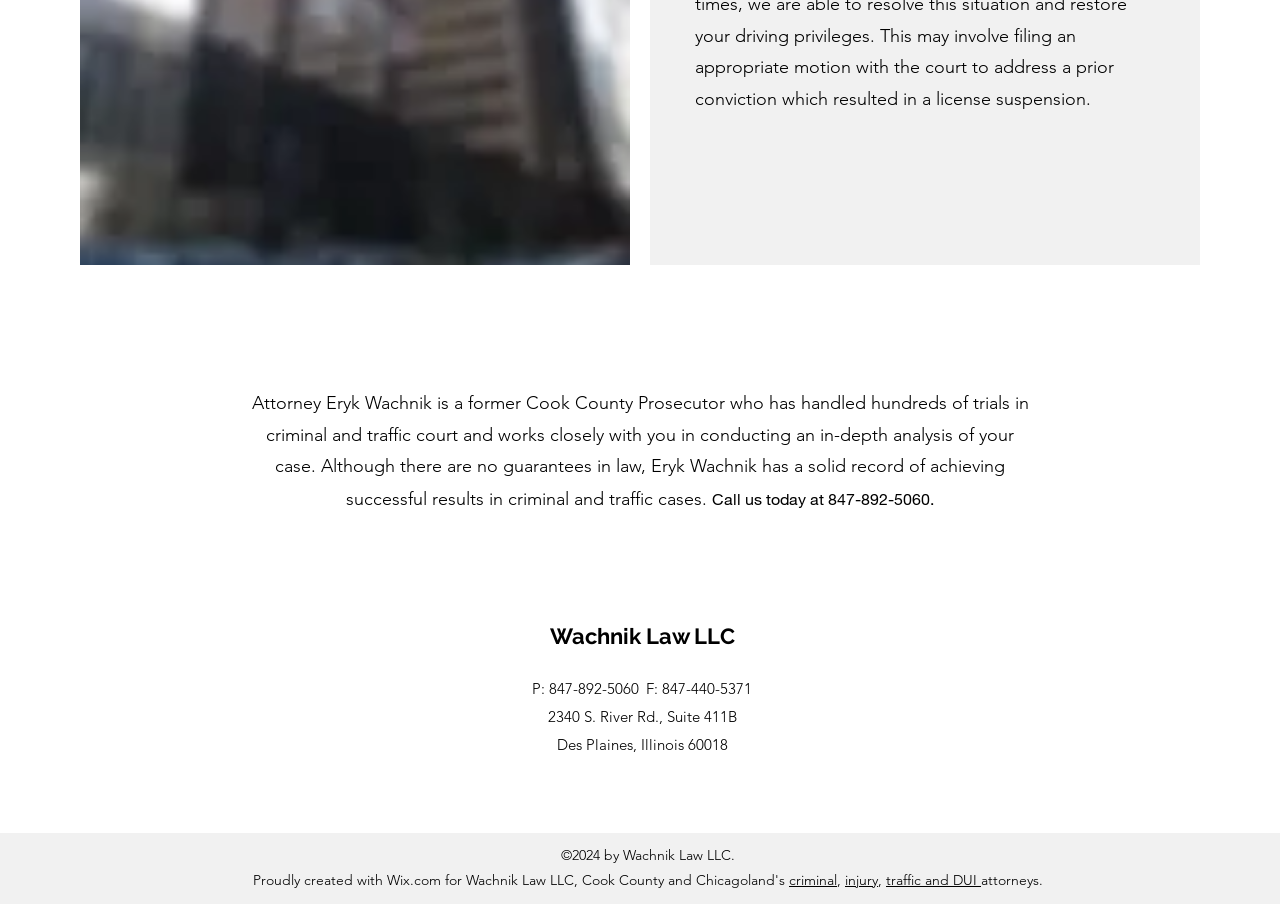What types of cases does Attorney Eryk Wachnik handle?
Refer to the image and provide a thorough answer to the question.

This information can be inferred from the StaticText element with the text 'Attorney Eryk Wachnik is a former Cook County Prosecutor who has handled hundreds of trials in criminal and traffic court...'.